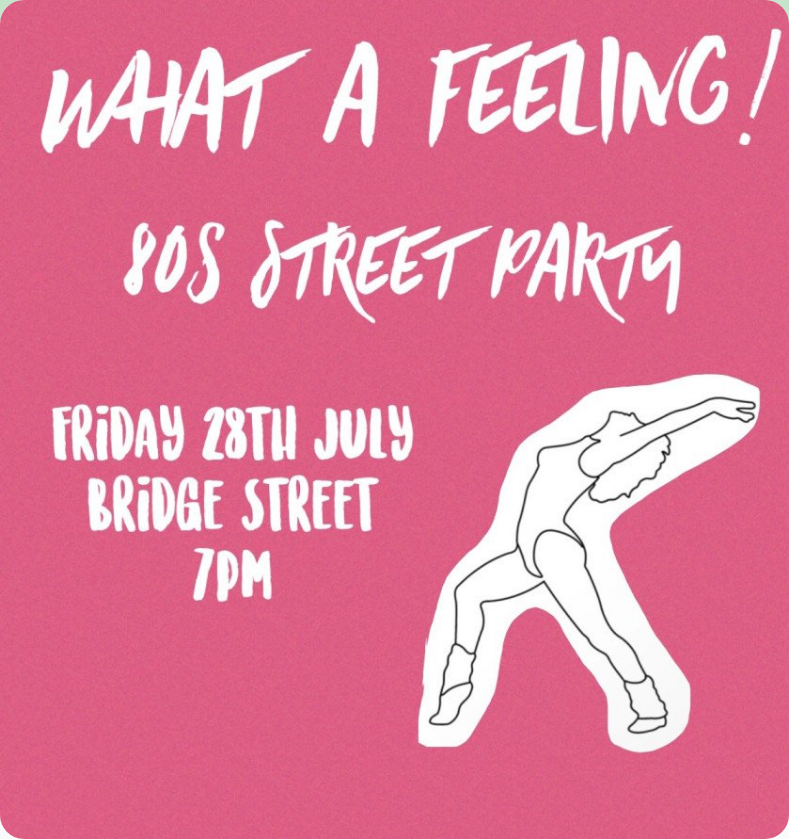Give a comprehensive caption that covers the entire image content.

The image features an eye-catching announcement for an 80s-themed street party set to take place on Friday, July 28th at Bridge Street, starting at 7 PM. With a vibrant pink background, the text "WHAT A FEELING!" is prominently displayed in bold, playful font, capturing the lively spirit of the event. Below this, the words "80s STREET PARTY" are featured, highlighting the decade's nostalgic theme. Accompanying the text is a simple yet dynamic illustration of a person dancing, echoing the energetic vibe of the celebration. The overall design and colors evoke a sense of fun and excitement, inviting attendees to join in the festivities.